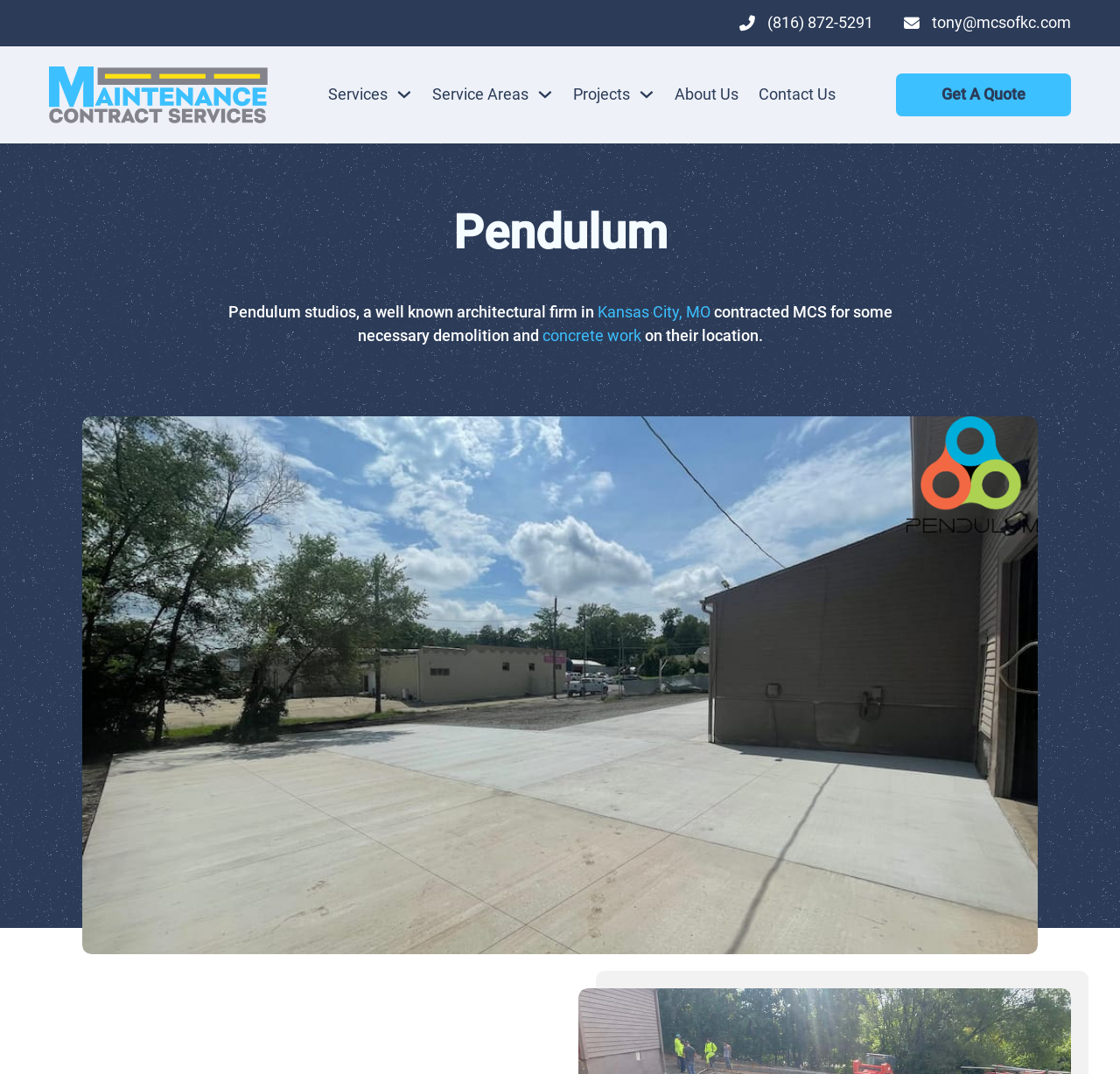What is the company that repaired the concrete driveway?
Based on the visual, give a brief answer using one word or a short phrase.

Maintenance Contract Services LLC